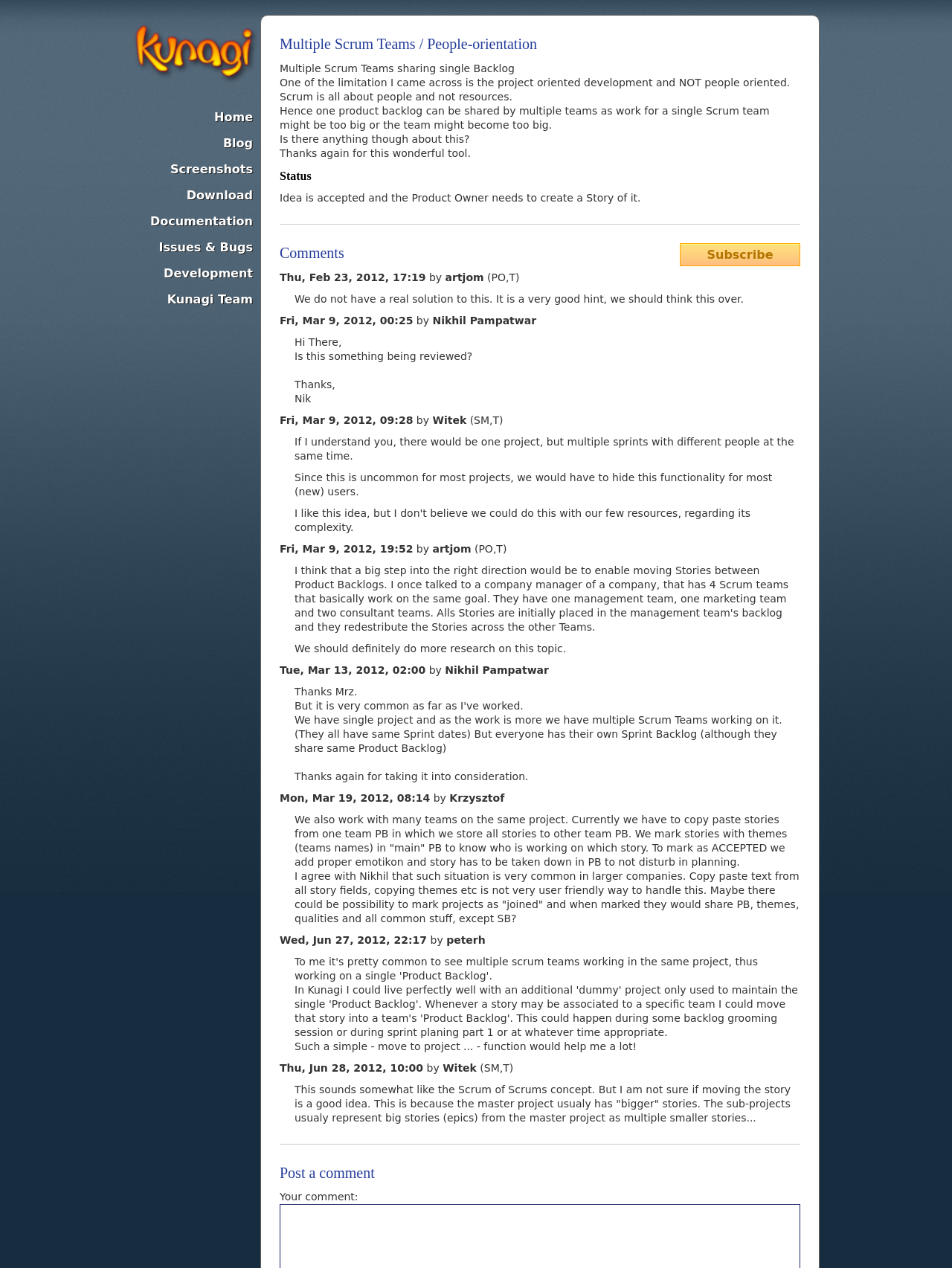Can you find the bounding box coordinates of the area I should click to execute the following instruction: "Click on the 'Subscribe' link"?

[0.719, 0.195, 0.836, 0.206]